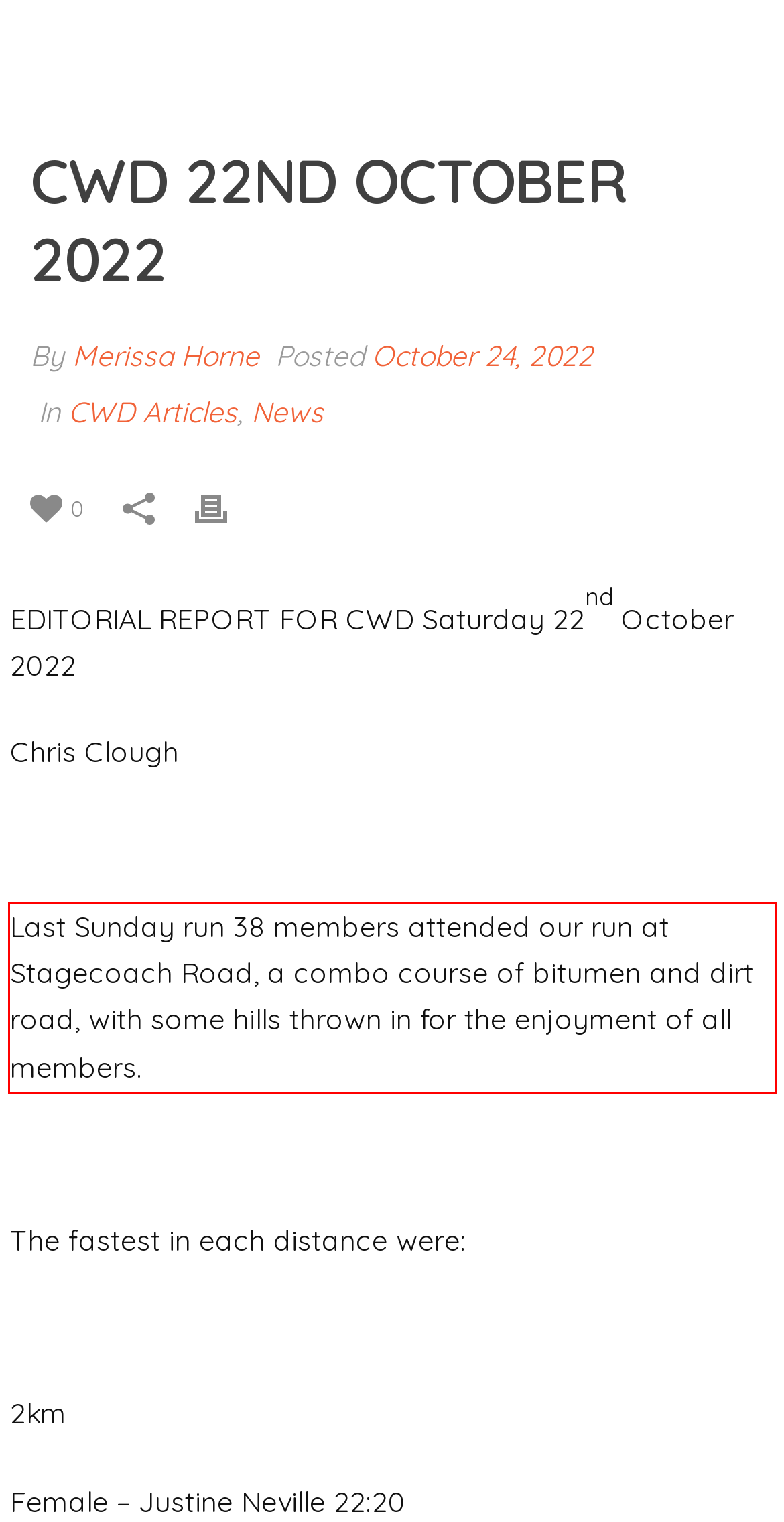Identify the text within the red bounding box on the webpage screenshot and generate the extracted text content.

Last Sunday run 38 members attended our run at Stagecoach Road, a combo course of bitumen and dirt road, with some hills thrown in for the enjoyment of all members.